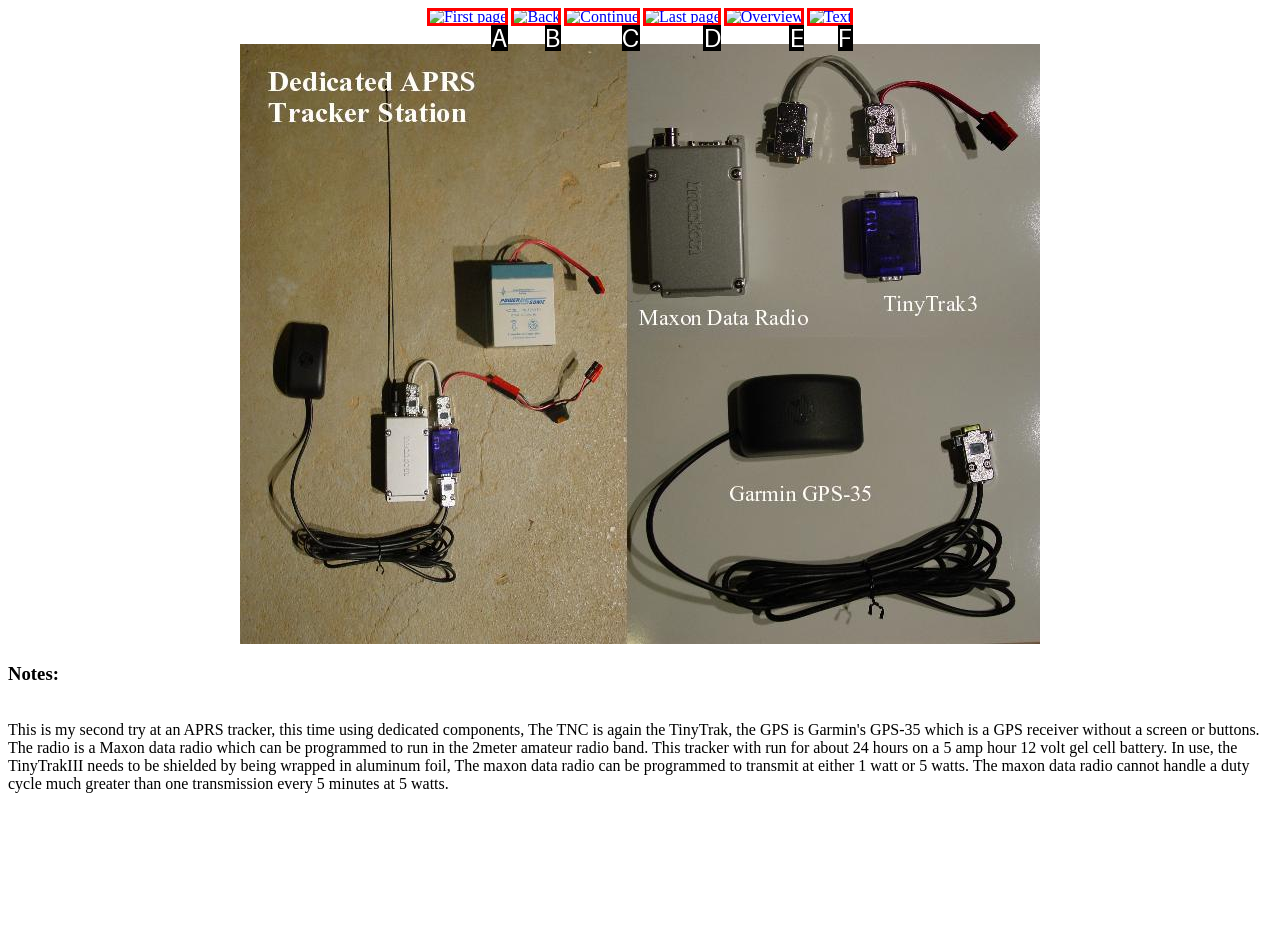Determine the HTML element that best aligns with the description: alt="Overview"
Answer with the appropriate letter from the listed options.

E